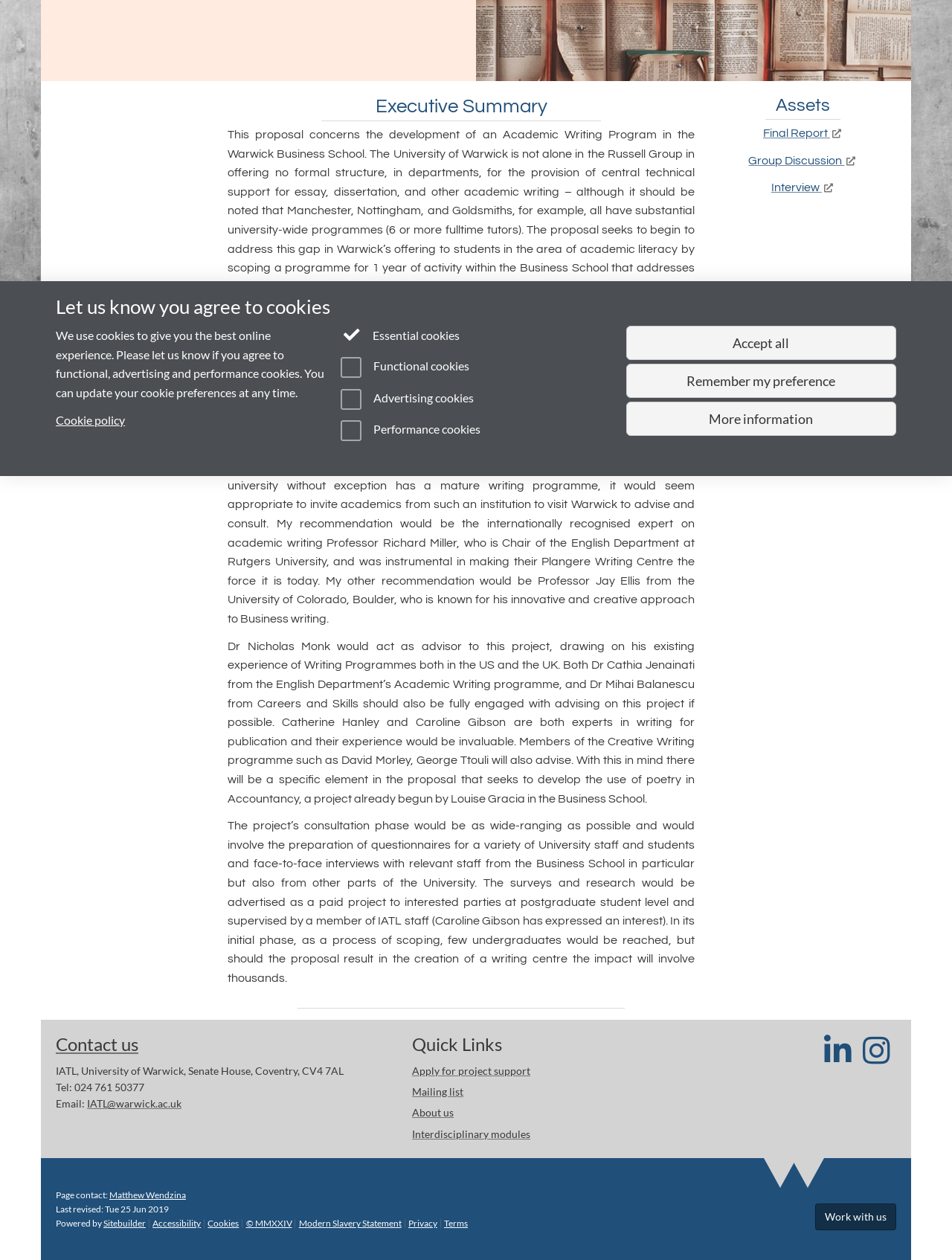Based on the provided description, "Sitebuilder", find the bounding box of the corresponding UI element in the screenshot.

[0.109, 0.967, 0.153, 0.975]